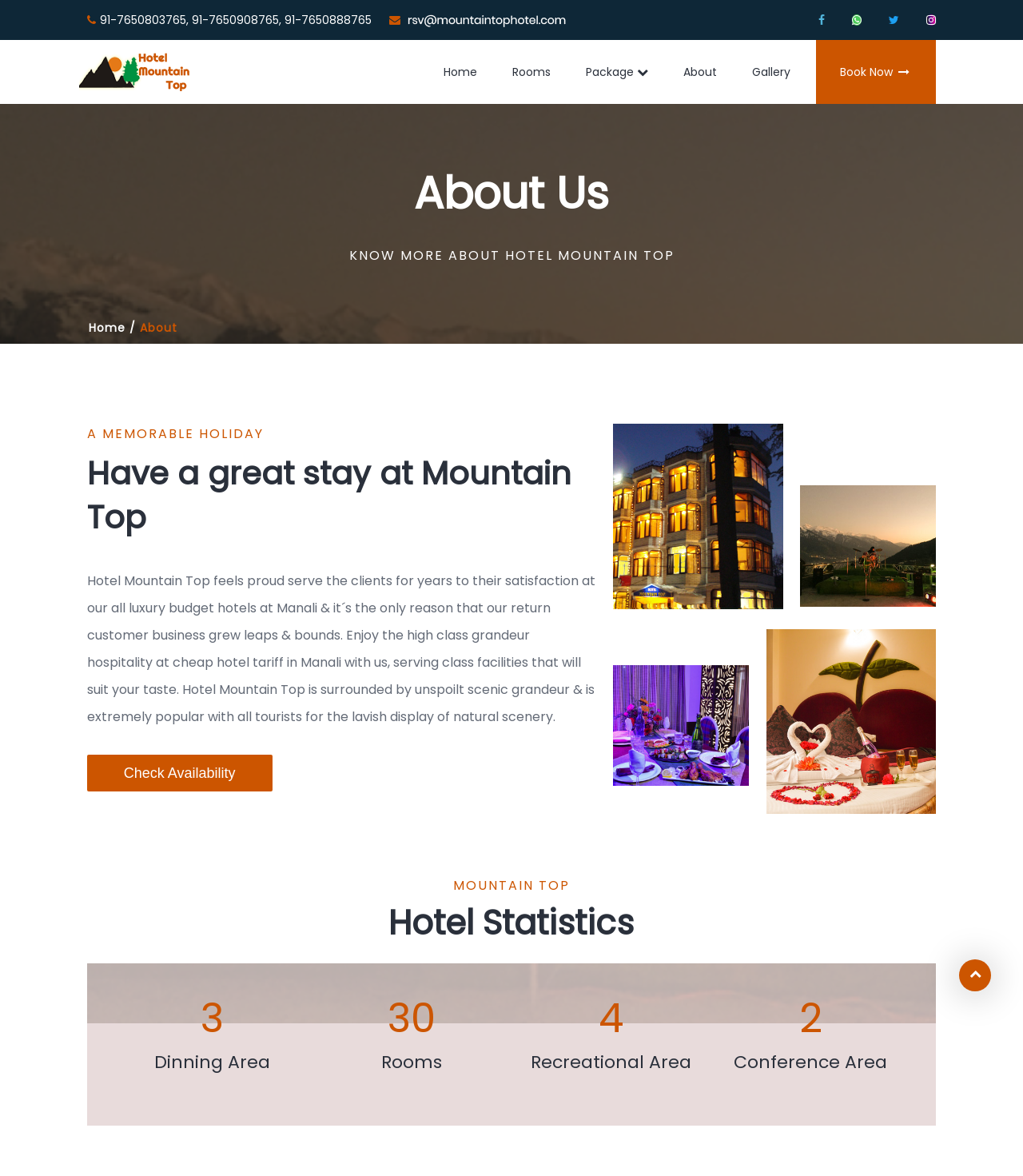What is the theme of the hotel's surroundings?
Kindly offer a detailed explanation using the data available in the image.

The StaticText element with ID 172 mentions 'unspoilt scenic grandeur' and 'lavish display of natural scenery', suggesting that the hotel is surrounded by natural scenery.